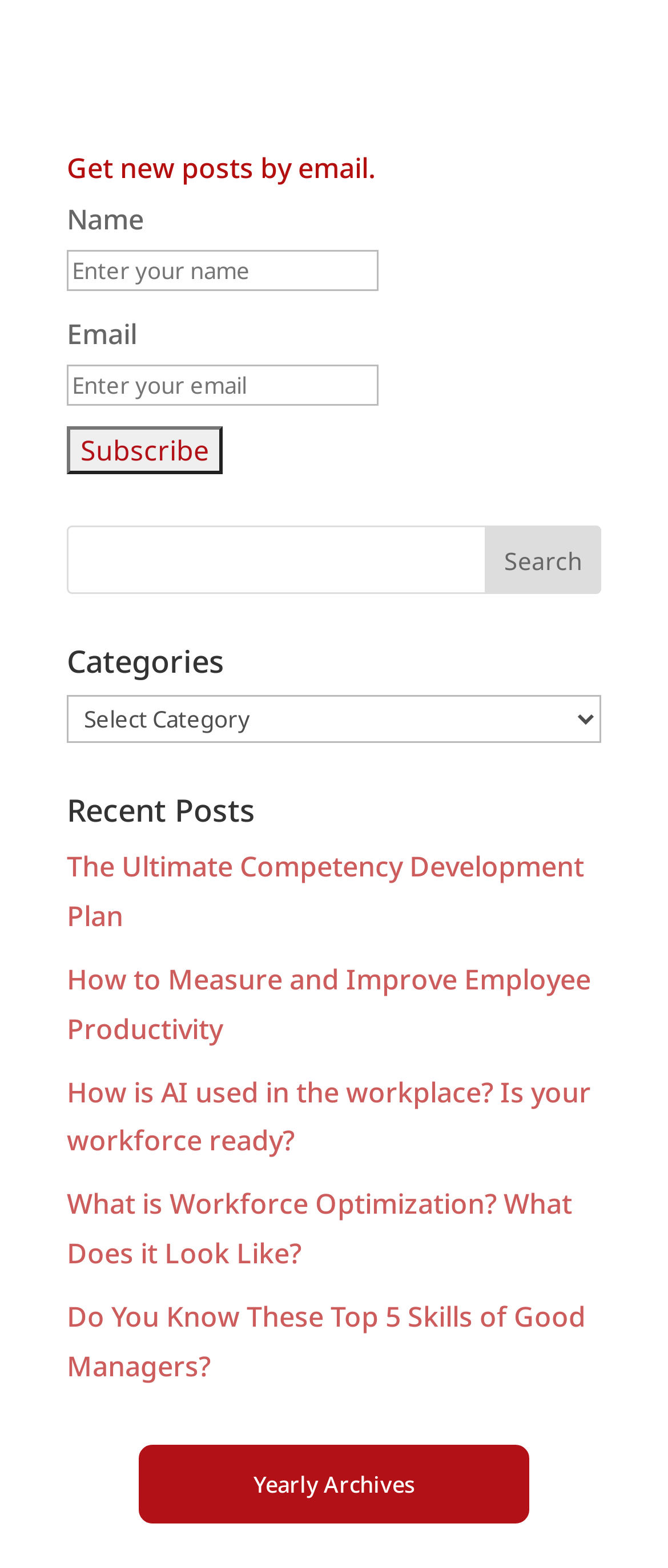What is the topic of the first recent post?
Provide a concise answer using a single word or phrase based on the image.

Competency Development Plan